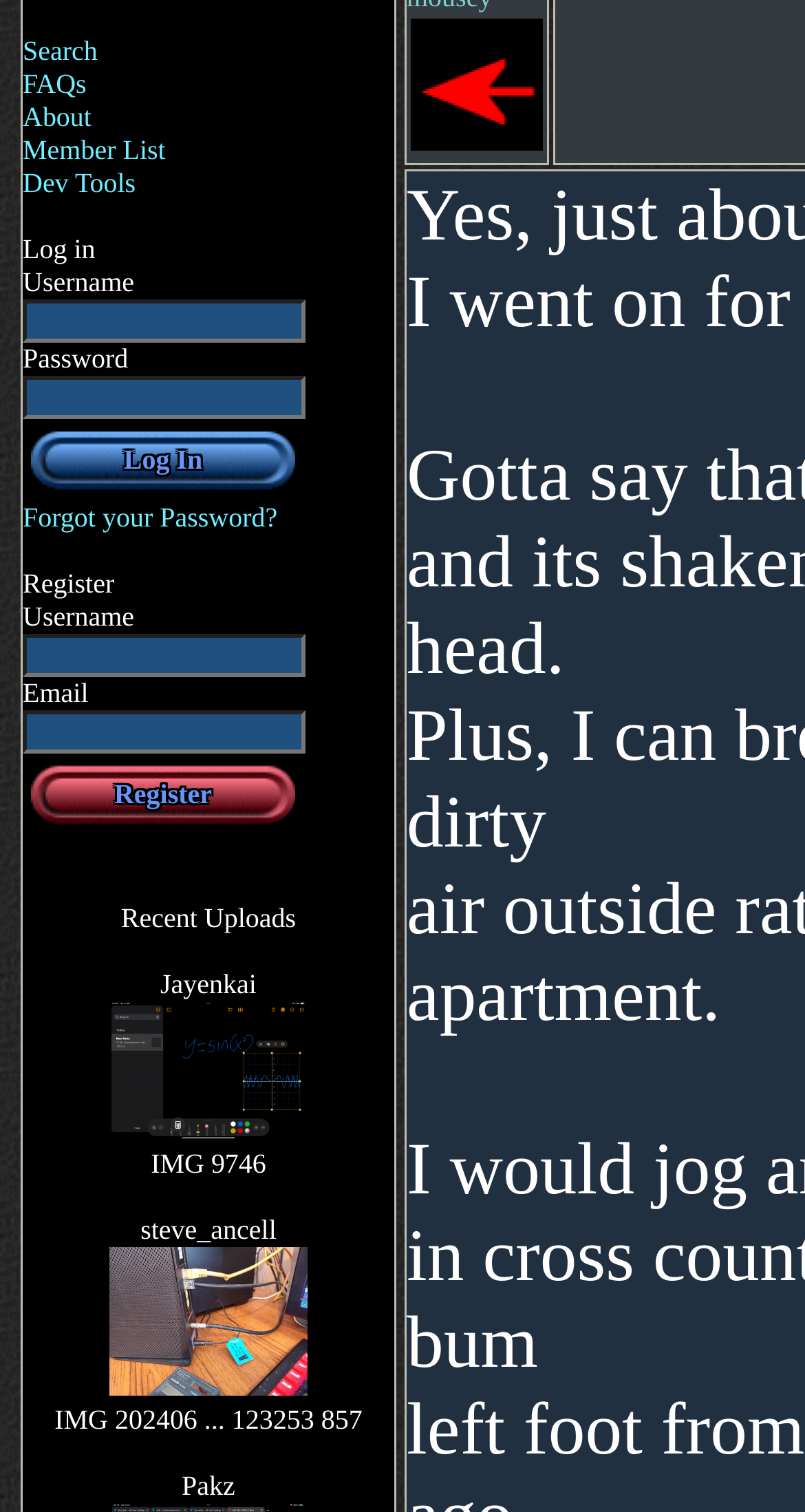For the given element description parent_node: Recent Uploads, determine the bounding box coordinates of the UI element. The coordinates should follow the format (top-left x, top-left y, bottom-right x, bottom-right y) and be within the range of 0 to 1.

[0.136, 0.737, 0.382, 0.757]